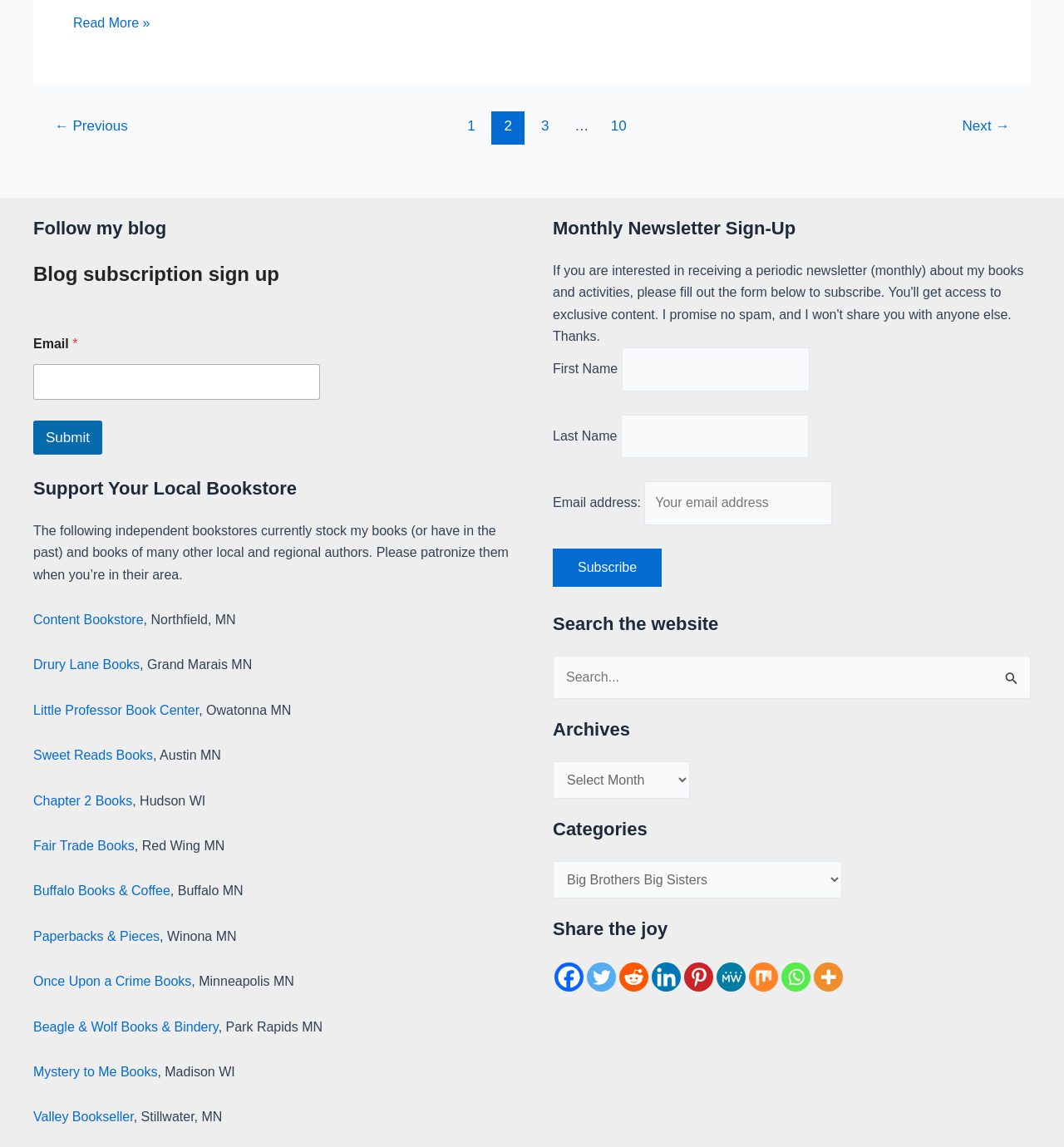For the given element description Mystery to Me Books, determine the bounding box coordinates of the UI element. The coordinates should follow the format (top-left x, top-left y, bottom-right x, bottom-right y) and be within the range of 0 to 1.

[0.031, 0.928, 0.148, 0.941]